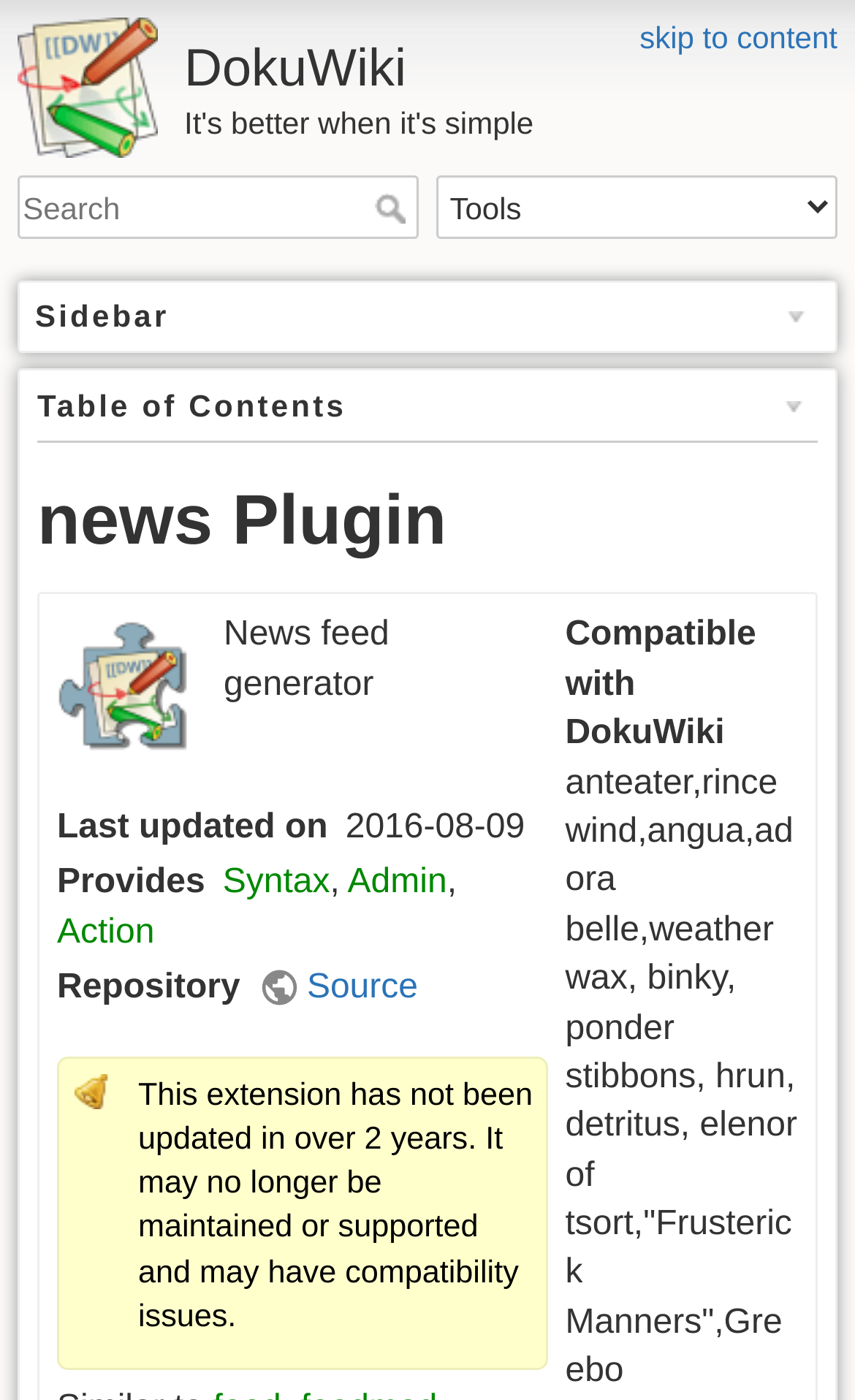Answer the following in one word or a short phrase: 
What is the purpose of the news plugin?

News feed generator